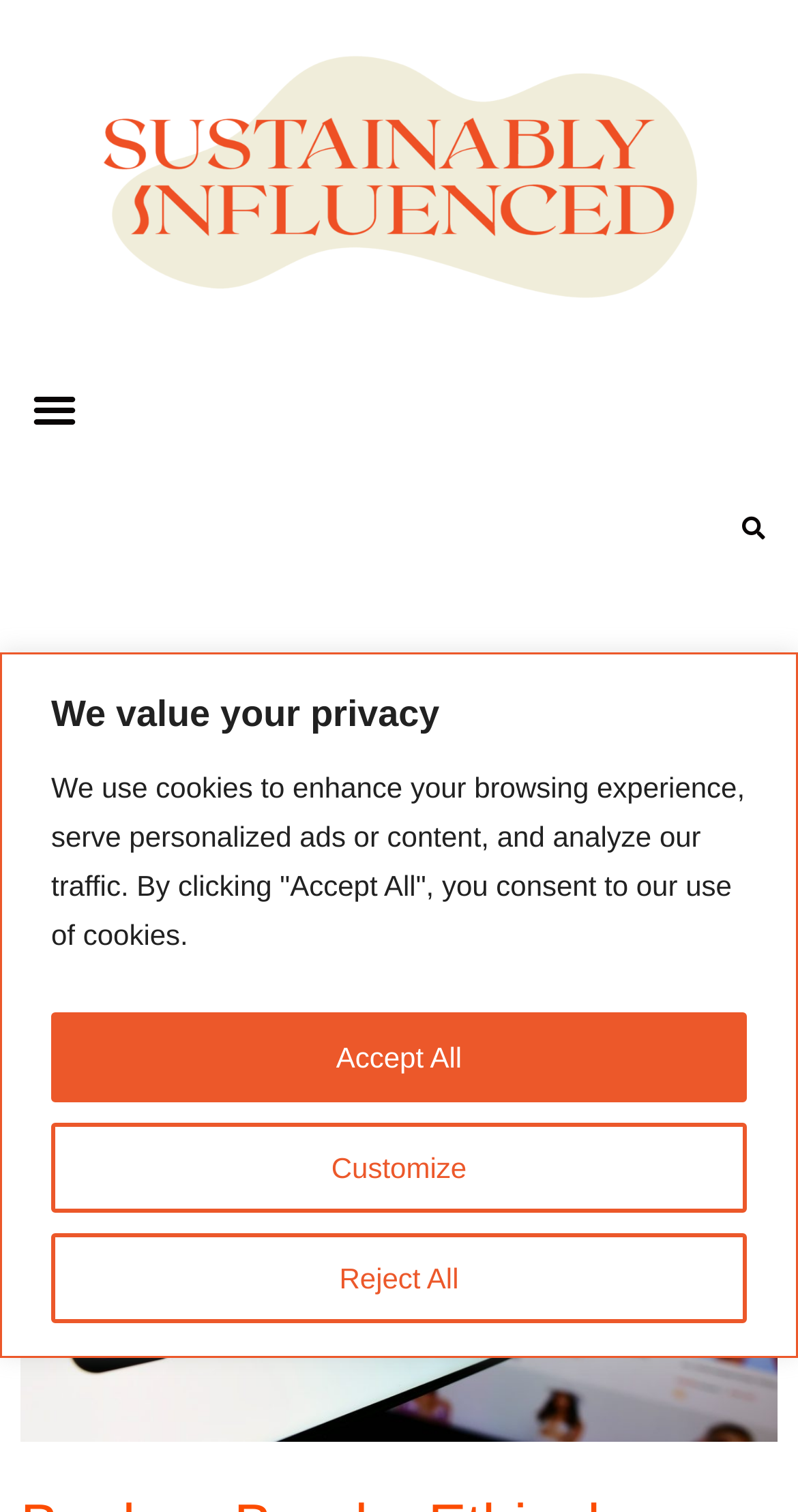Highlight the bounding box coordinates of the element that should be clicked to carry out the following instruction: "view the article about Impact in Sustainability". The coordinates must be given as four float numbers ranging from 0 to 1, i.e., [left, top, right, bottom].

[0.026, 0.54, 0.882, 0.563]